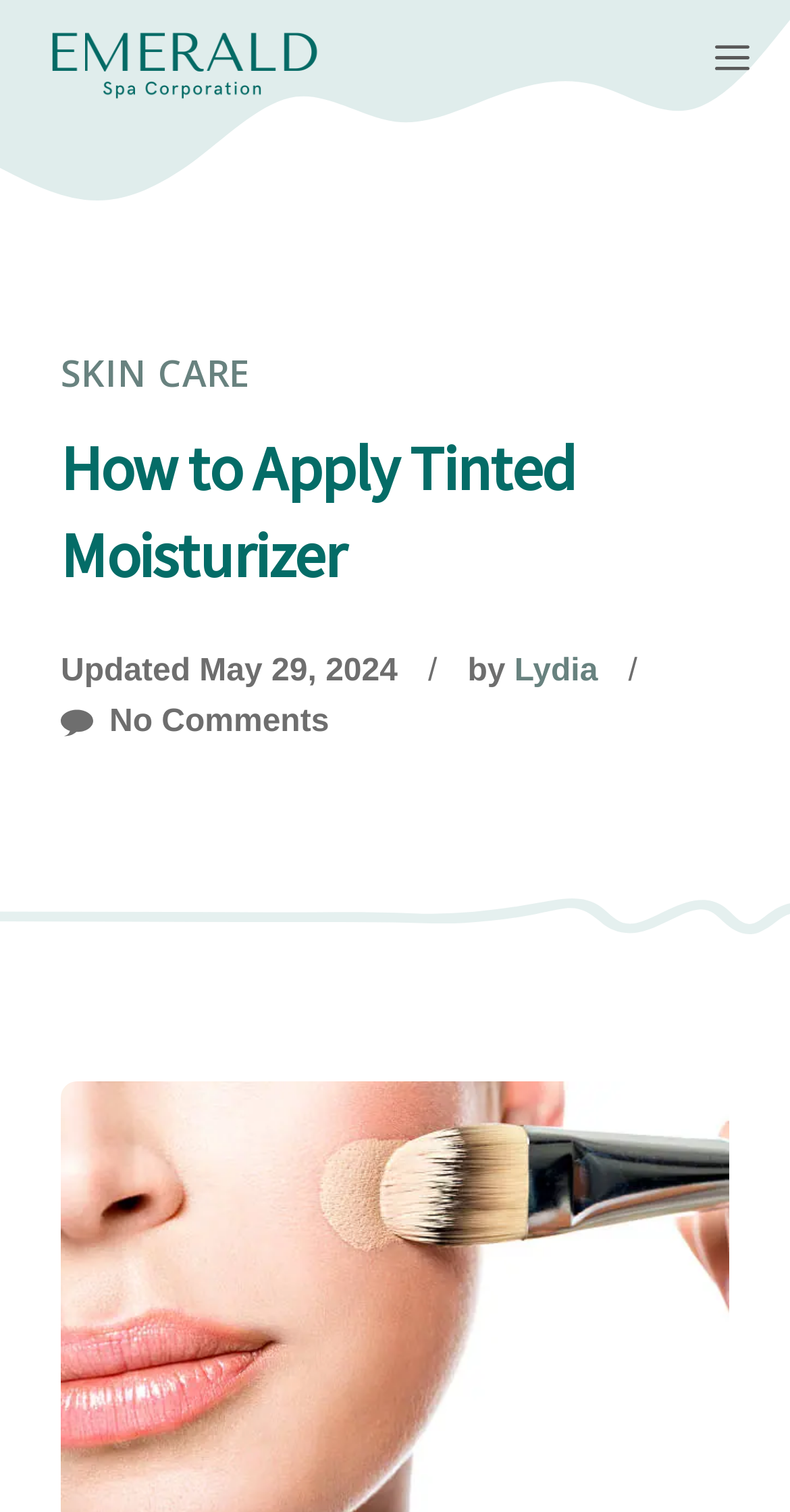What is the category of the article?
Analyze the screenshot and provide a detailed answer to the question.

I determined the category of the article by looking at the heading 'SKIN CARE' which is a sub-element of the root element and has a bounding box coordinate of [0.077, 0.228, 0.923, 0.266]. This suggests that the article belongs to the SKIN CARE category.